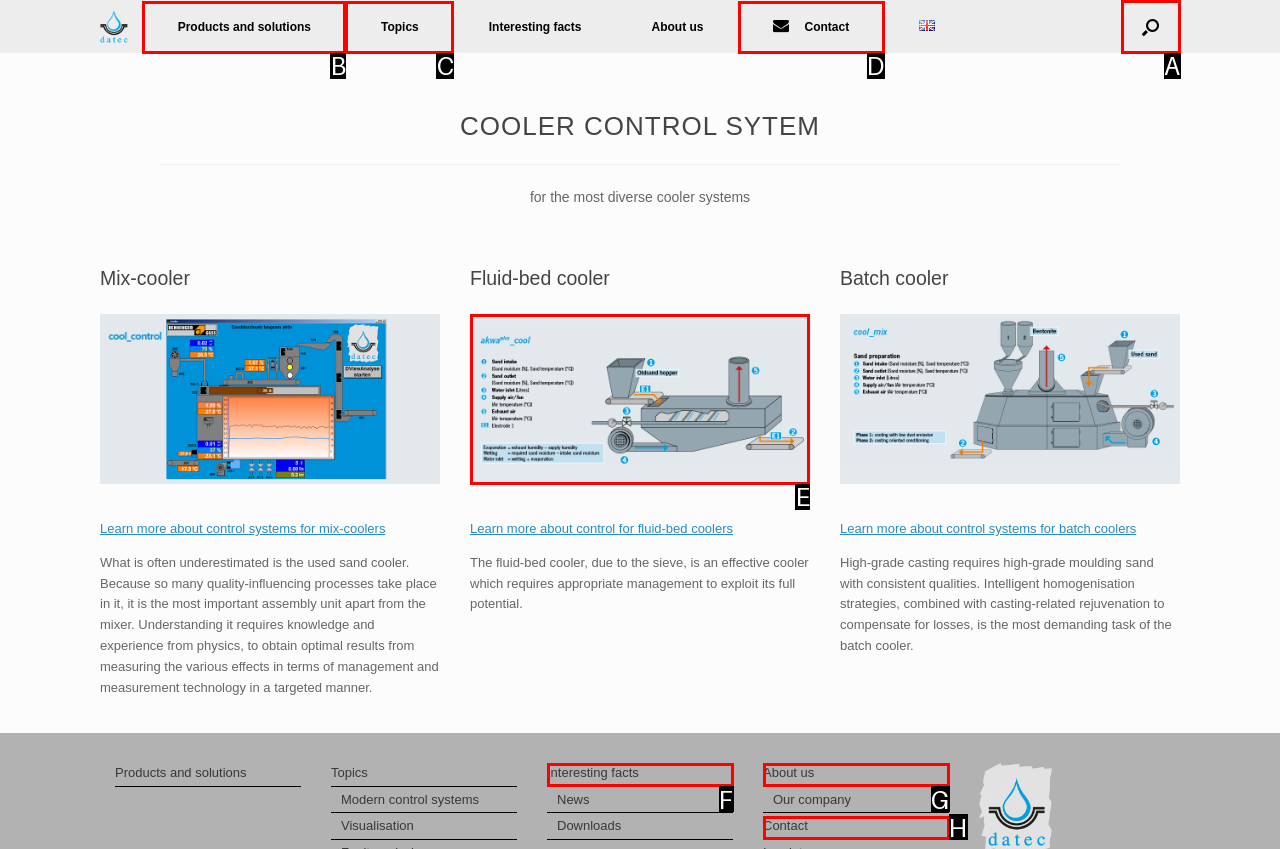Tell me which one HTML element best matches the description: Products and solutions
Answer with the option's letter from the given choices directly.

B